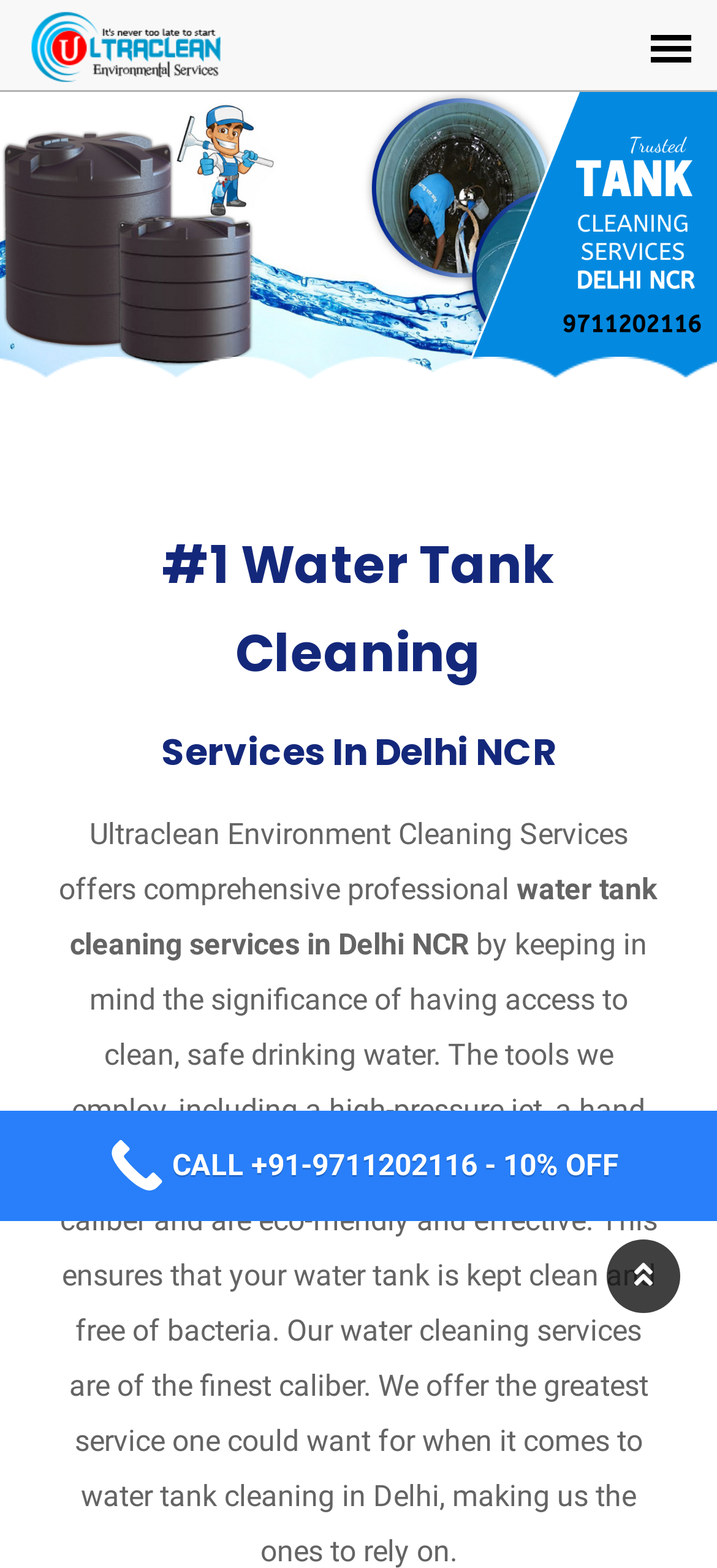Respond to the following query with just one word or a short phrase: 
What type of water tanks do they clean?

Overhead, Underground & Domestic